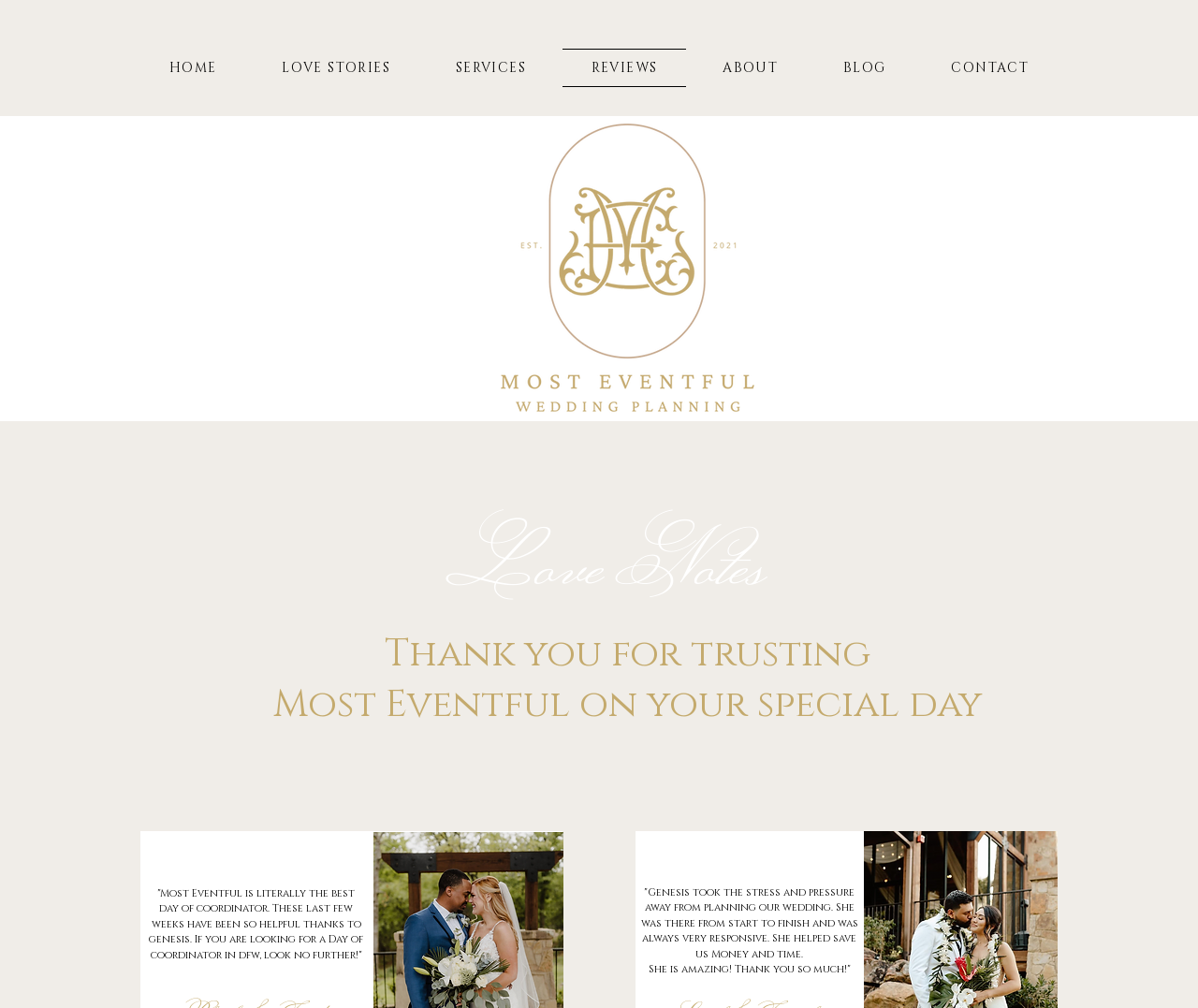What is the location mentioned in the webpage?
From the image, respond with a single word or phrase.

DFW